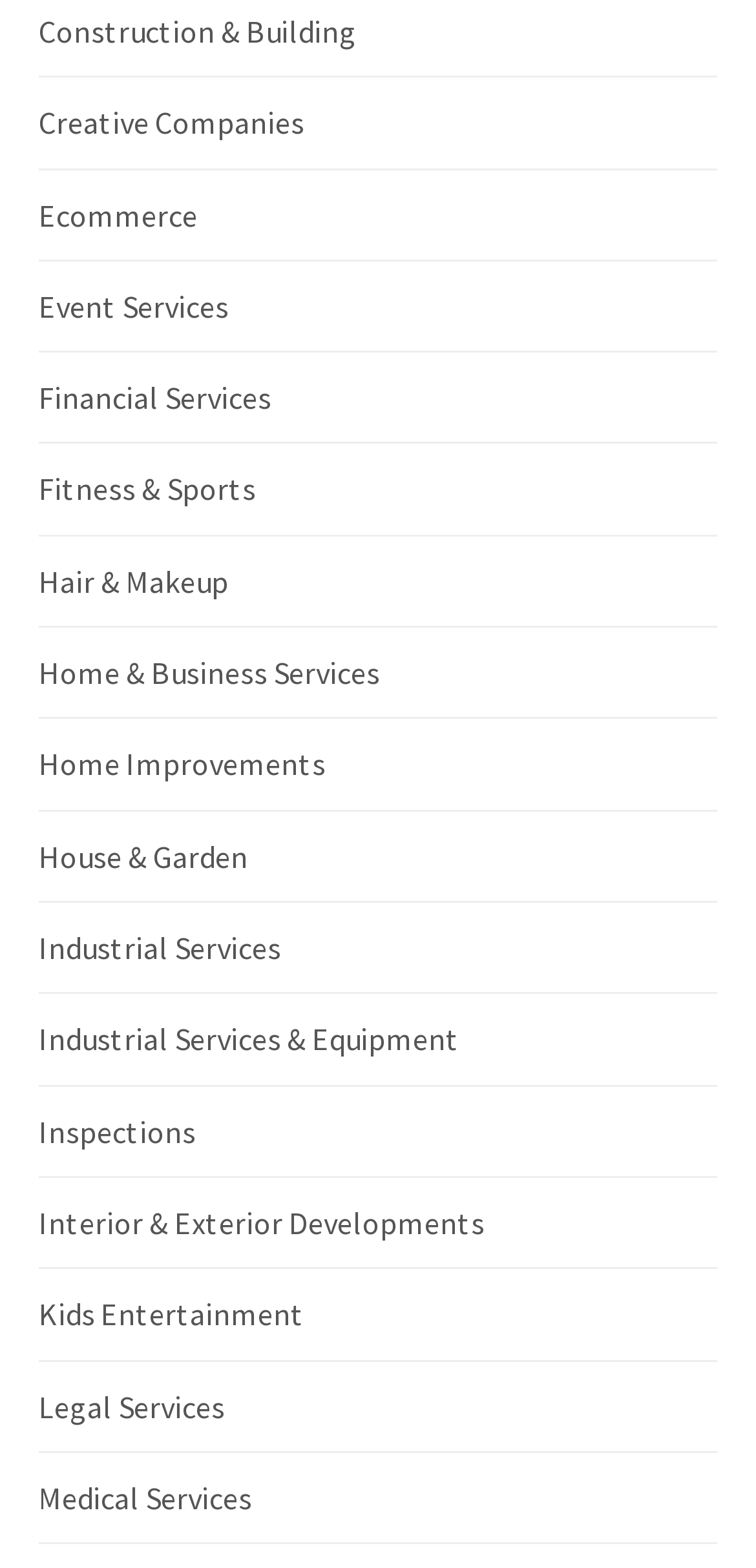Identify the bounding box coordinates for the UI element described as follows: Financial Services. Use the format (top-left x, top-left y, bottom-right x, bottom-right y) and ensure all values are floating point numbers between 0 and 1.

[0.051, 0.241, 0.359, 0.266]